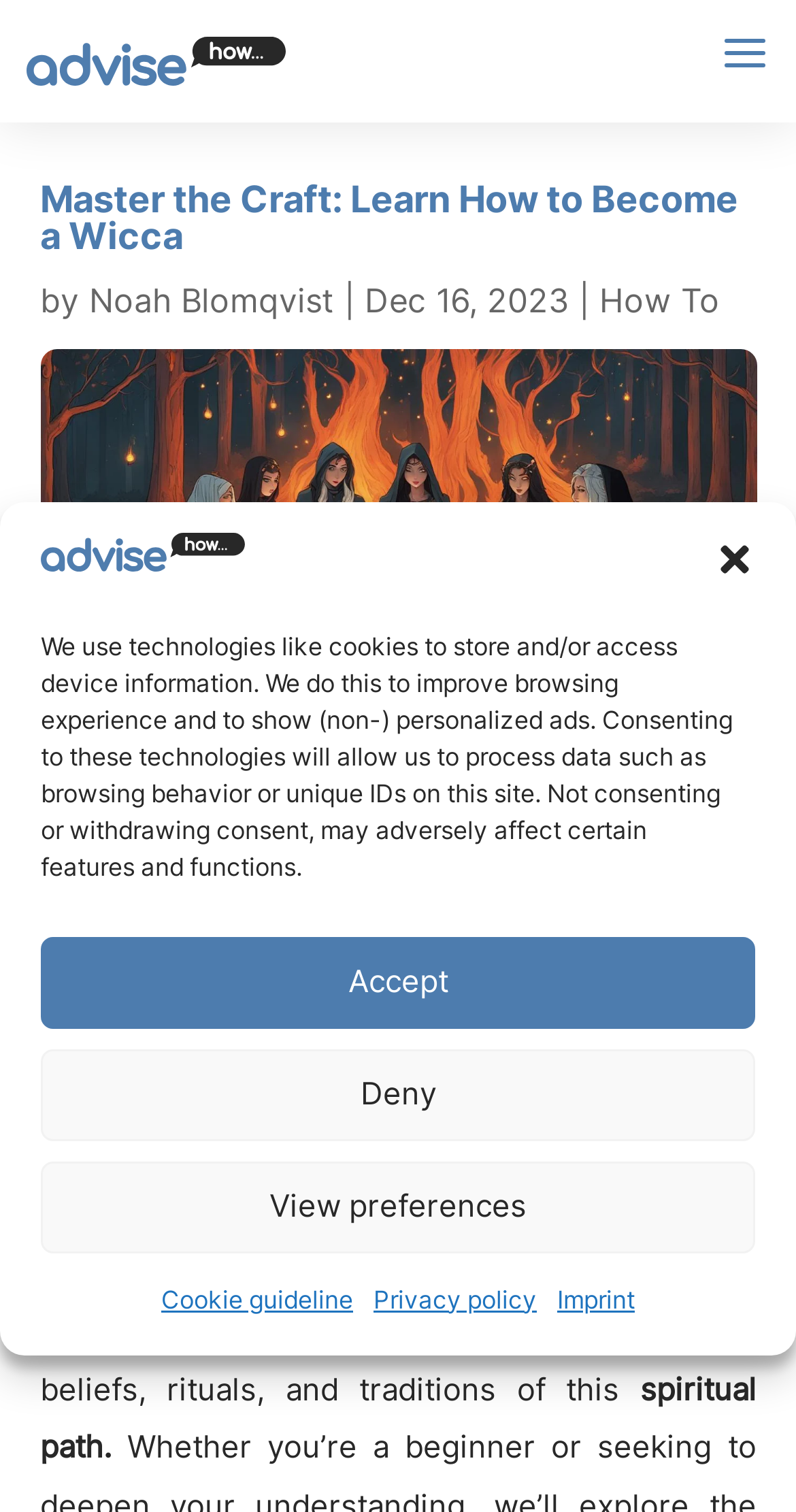Can you find the bounding box coordinates for the element to click on to achieve the instruction: "Read the article by Noah Blomqvist"?

[0.112, 0.185, 0.419, 0.212]